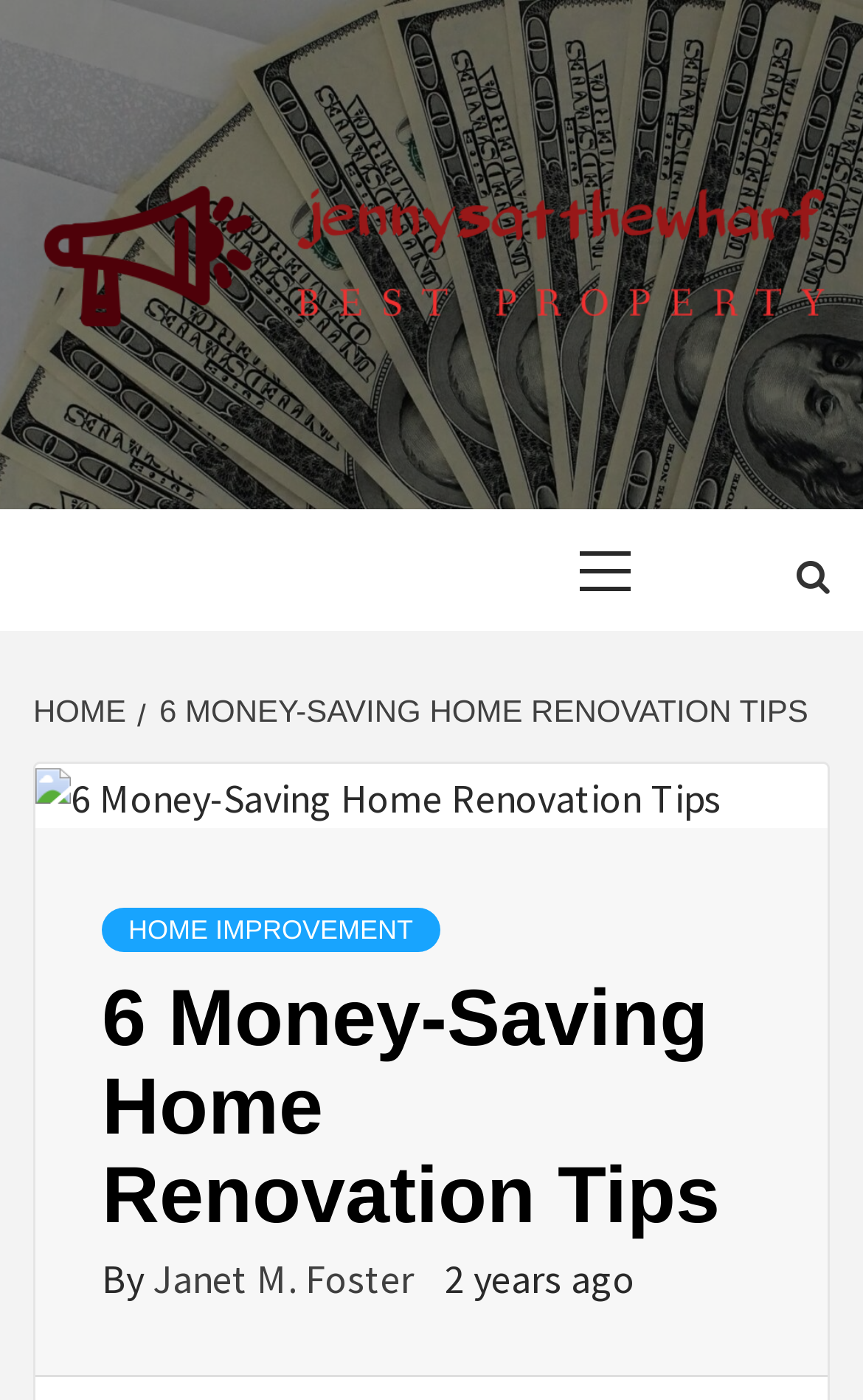Using the description: "Home", identify the bounding box of the corresponding UI element in the screenshot.

[0.038, 0.495, 0.159, 0.521]